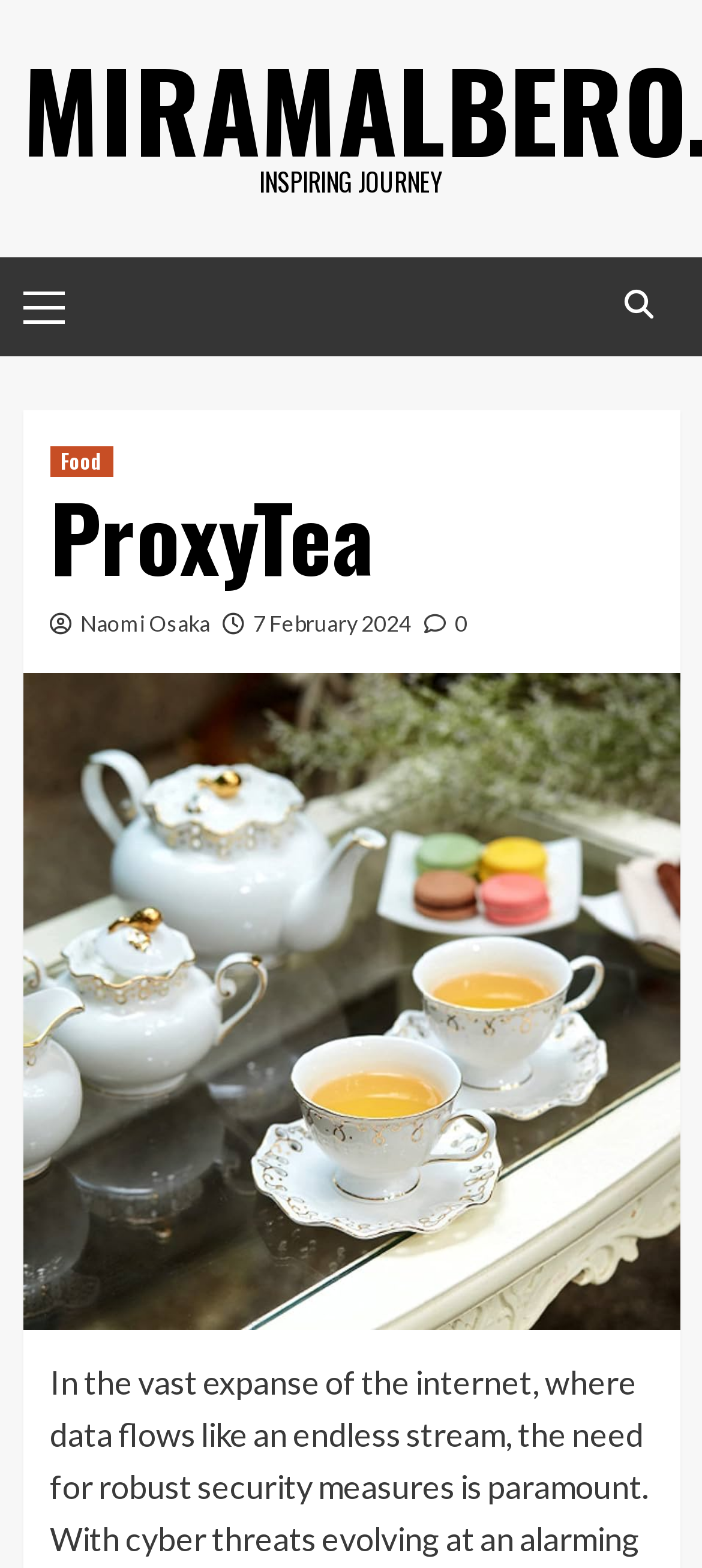Using the format (top-left x, top-left y, bottom-right x, bottom-right y), and given the element description, identify the bounding box coordinates within the screenshot: title="Search"

[0.878, 0.171, 0.942, 0.215]